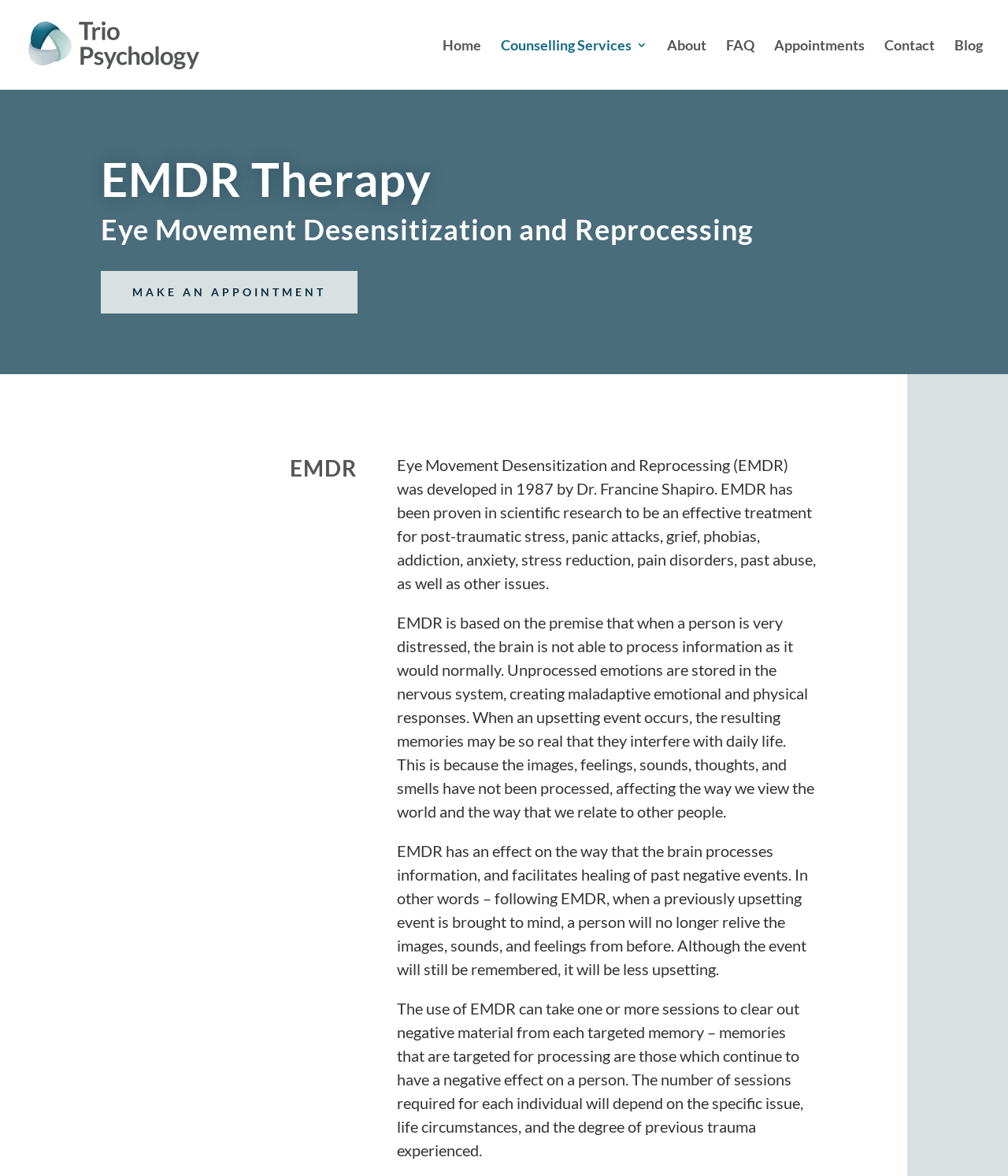How many sessions of EMDR are required?
Using the image as a reference, give a one-word or short phrase answer.

It depends on the individual